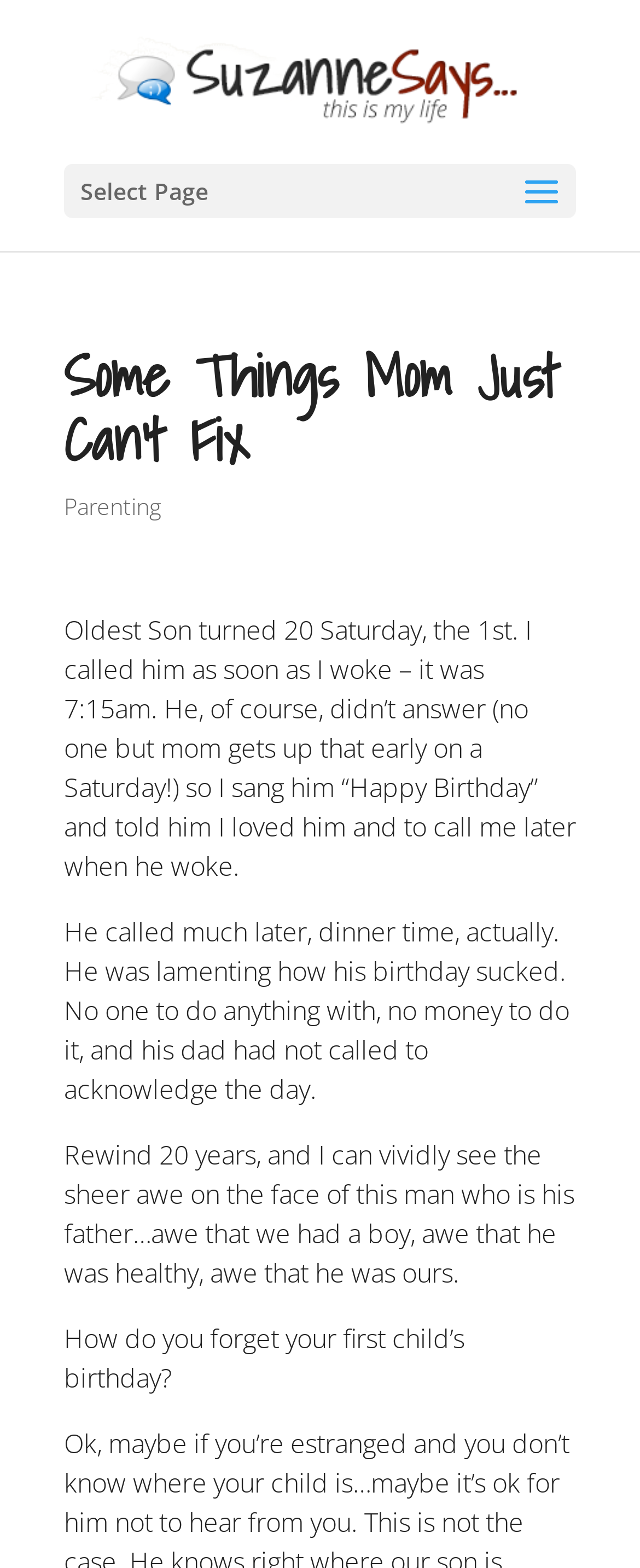Bounding box coordinates should be in the format (top-left x, top-left y, bottom-right x, bottom-right y) and all values should be floating point numbers between 0 and 1. Determine the bounding box coordinate for the UI element described as: parent_node: ARCHEOLOG-HOME / INDIana-UNIversitas title="BurgerMenu"

None